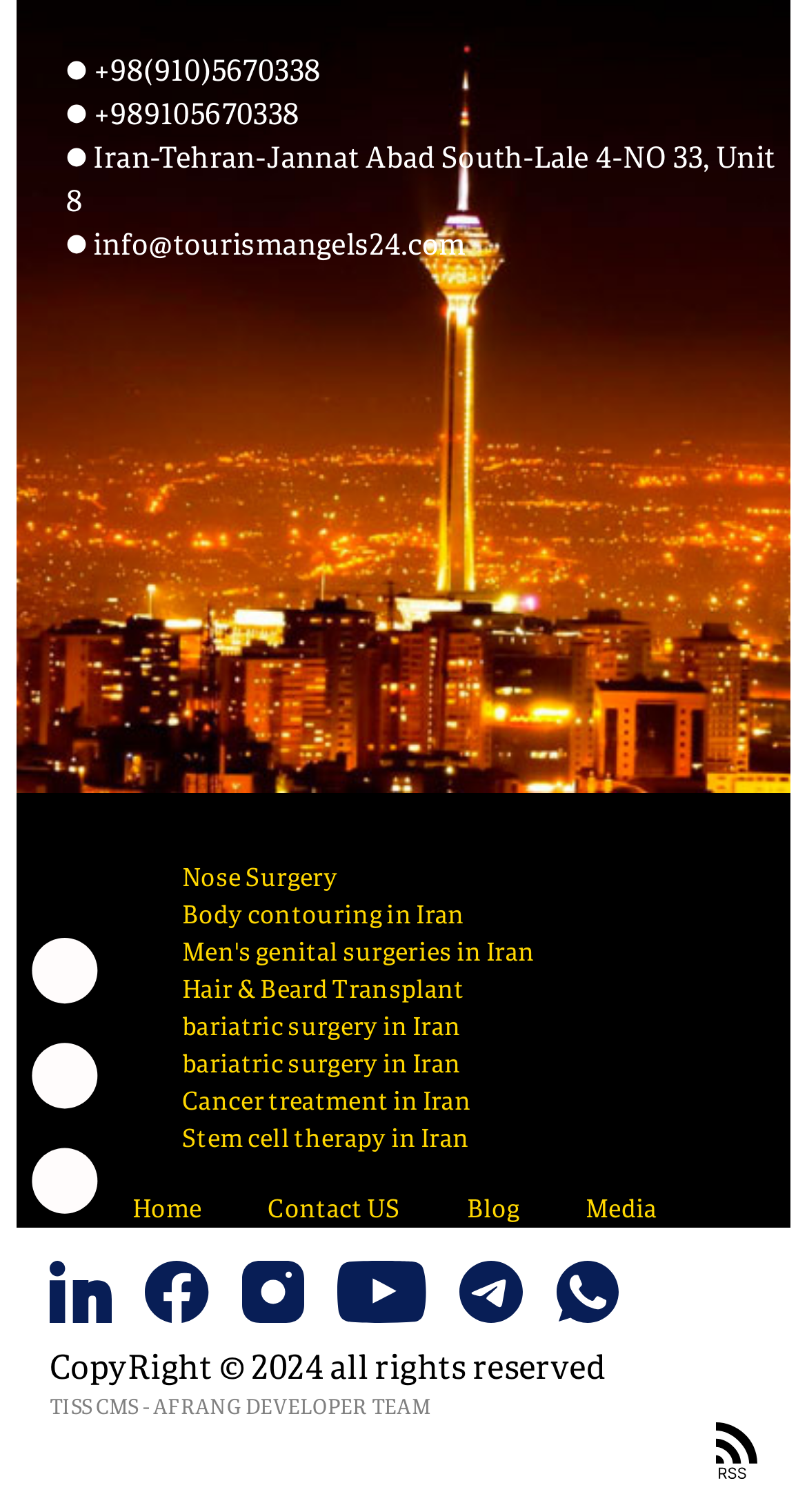Identify the bounding box coordinates for the UI element described as: "Stem cell therapy in Iran". The coordinates should be provided as four floats between 0 and 1: [left, top, right, bottom].

[0.226, 0.741, 0.663, 0.765]